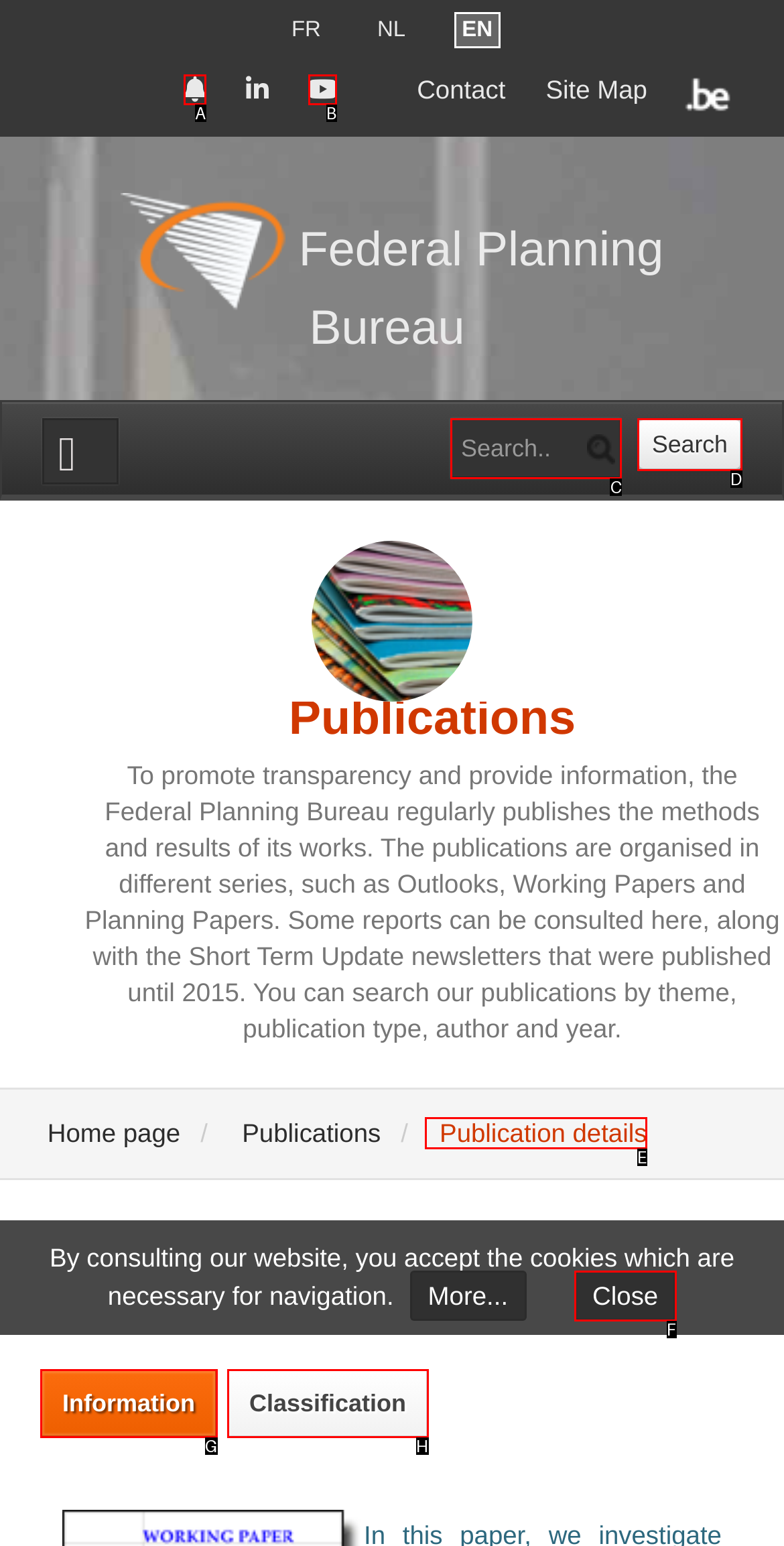Choose the HTML element to click for this instruction: View publication details Answer with the letter of the correct choice from the given options.

E